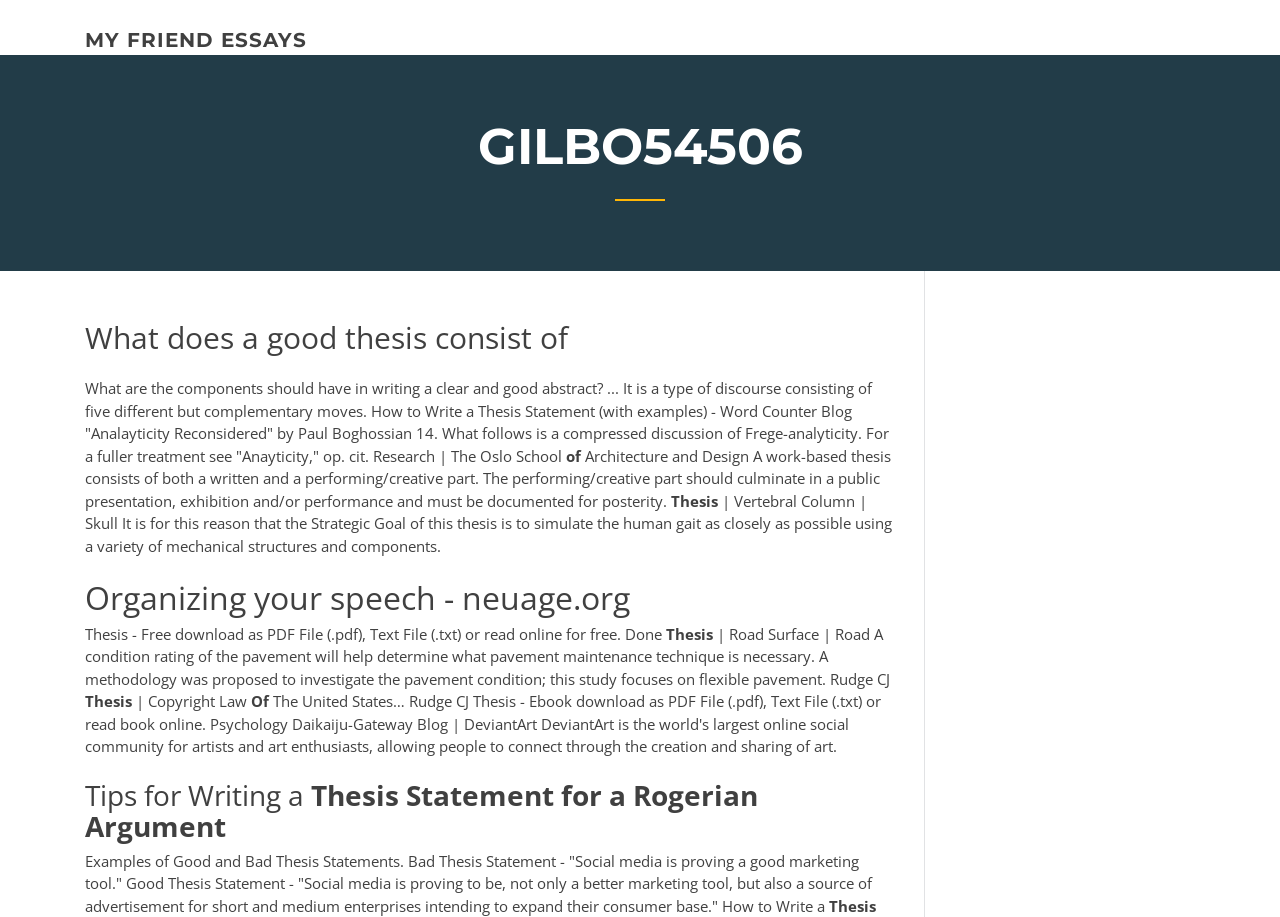Provide the bounding box coordinates, formatted as (top-left x, top-left y, bottom-right x, bottom-right y), with all values being floating point numbers between 0 and 1. Identify the bounding box of the UI element that matches the description: my friend essays

[0.066, 0.031, 0.24, 0.057]